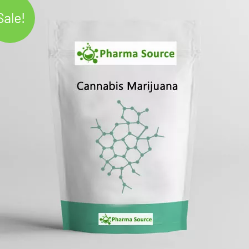What is the purpose of the molecular structure graphic?
Examine the screenshot and reply with a single word or phrase.

Symbolizing scientific foundation